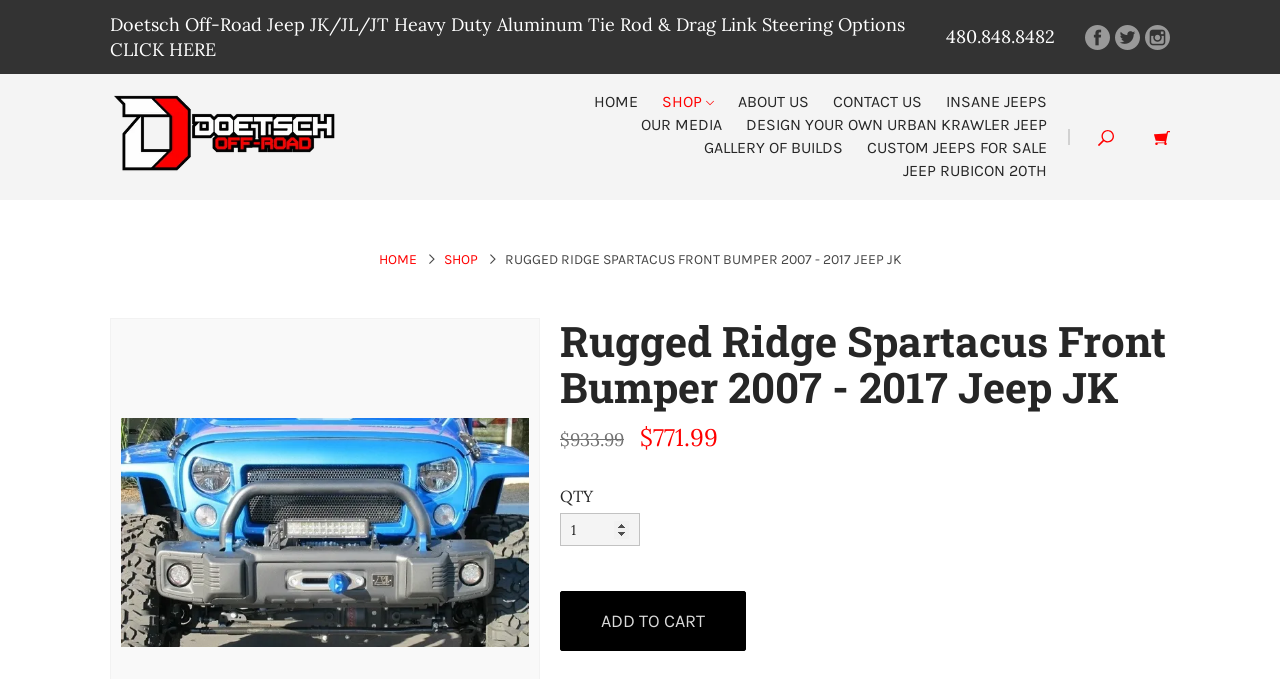Can you provide the bounding box coordinates for the element that should be clicked to implement the instruction: "Click the 'Add to Cart' button"?

[0.438, 0.871, 0.583, 0.959]